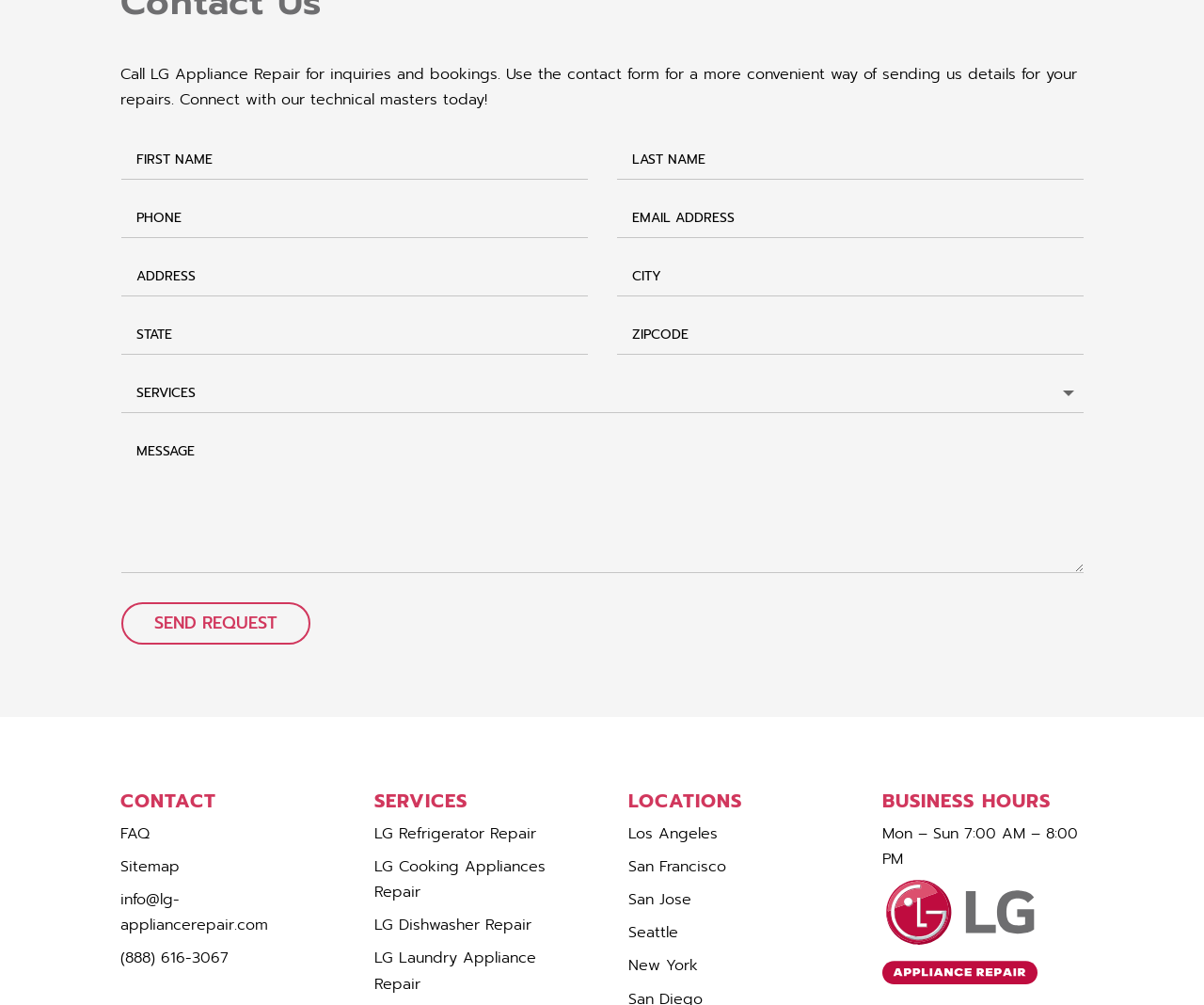Find and provide the bounding box coordinates for the UI element described here: "Sitemap". The coordinates should be given as four float numbers between 0 and 1: [left, top, right, bottom].

[0.1, 0.851, 0.149, 0.873]